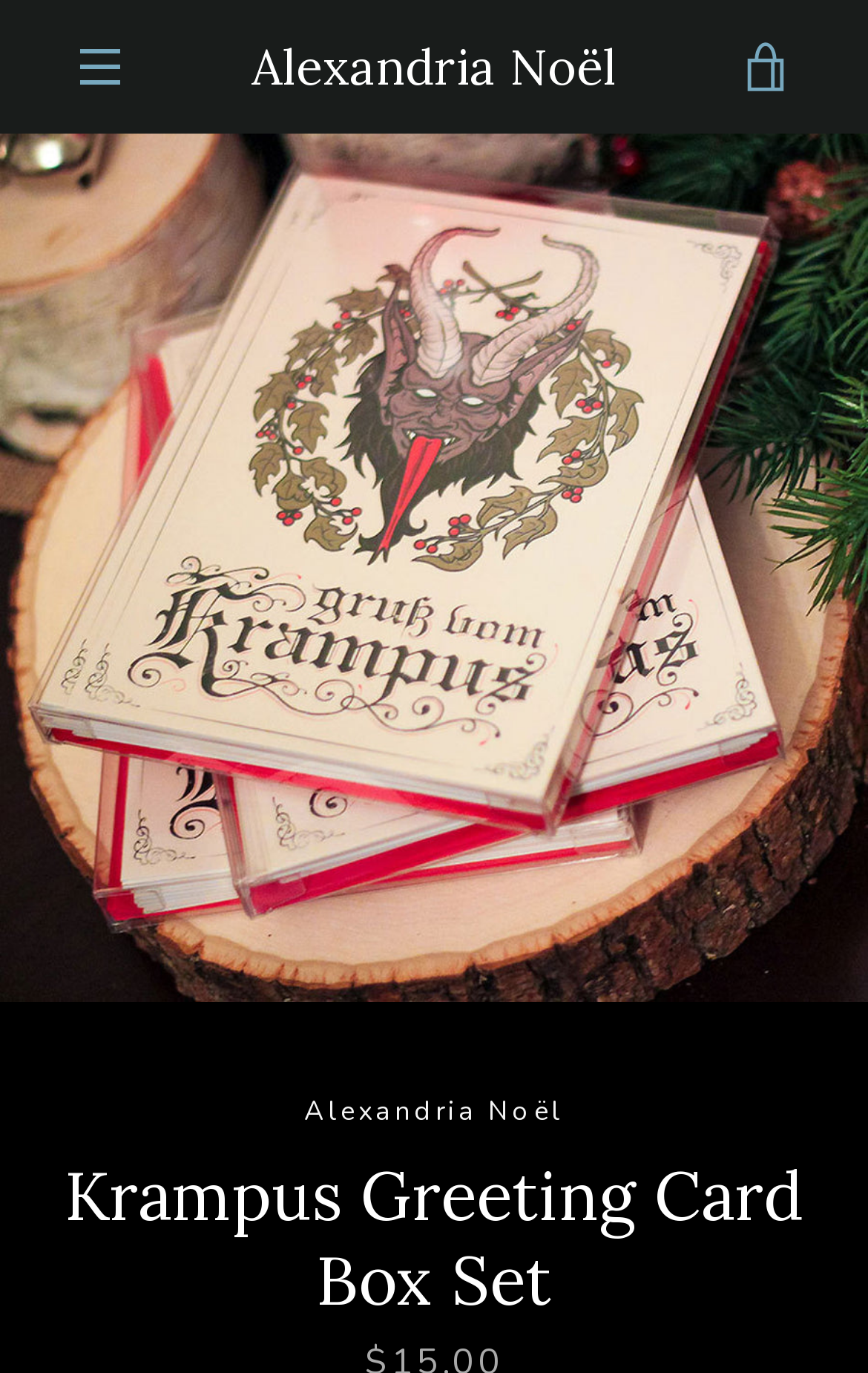What is the current year of the copyright?
Using the details from the image, give an elaborate explanation to answer the question.

I found the copyright information at the bottom of the webpage, which states 'Copyright © 2024'. This indicates that the current year of the copyright is 2024.